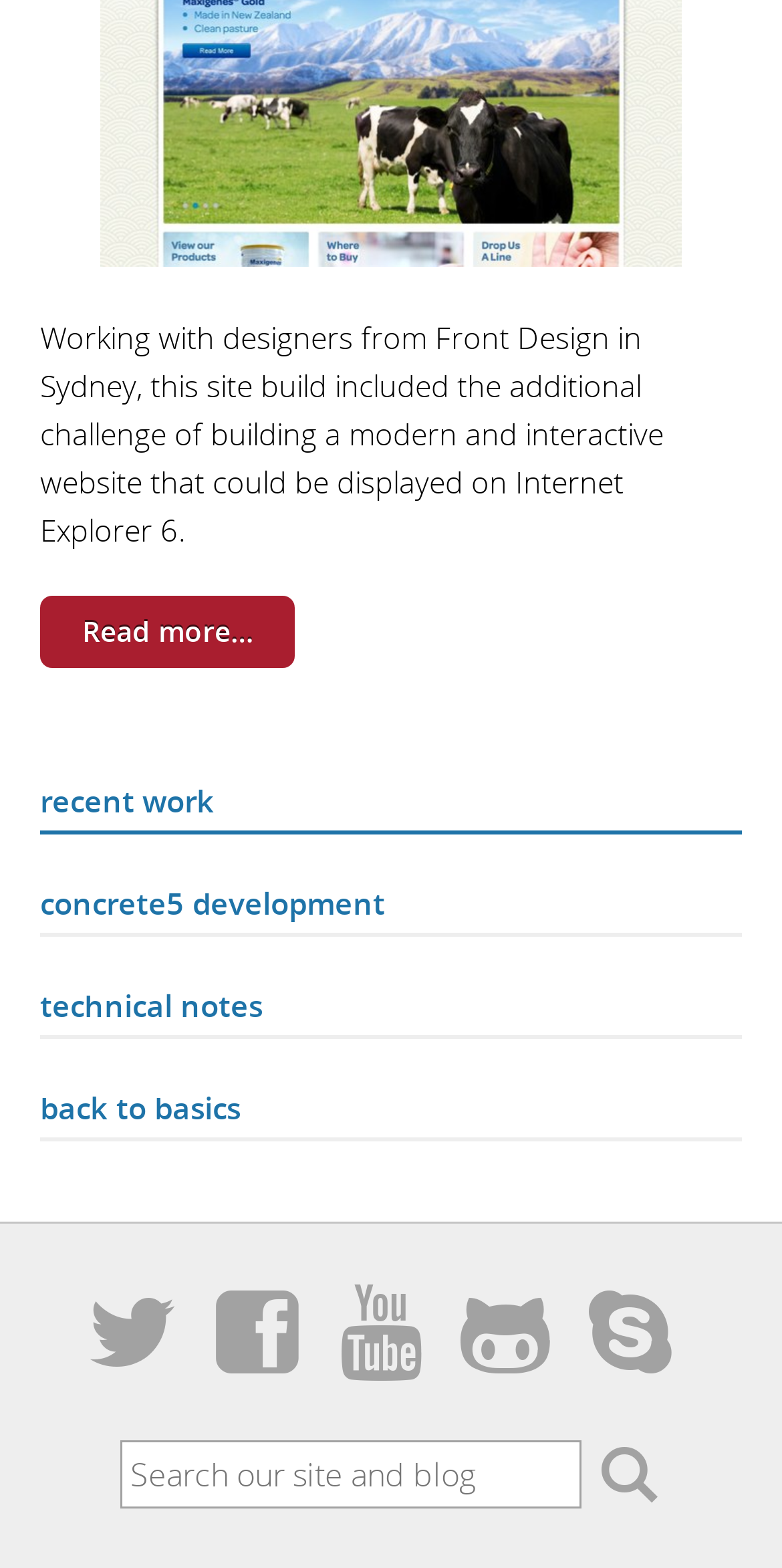Please provide a one-word or phrase answer to the question: 
What is the challenge mentioned in building the website?

Internet Explorer 6